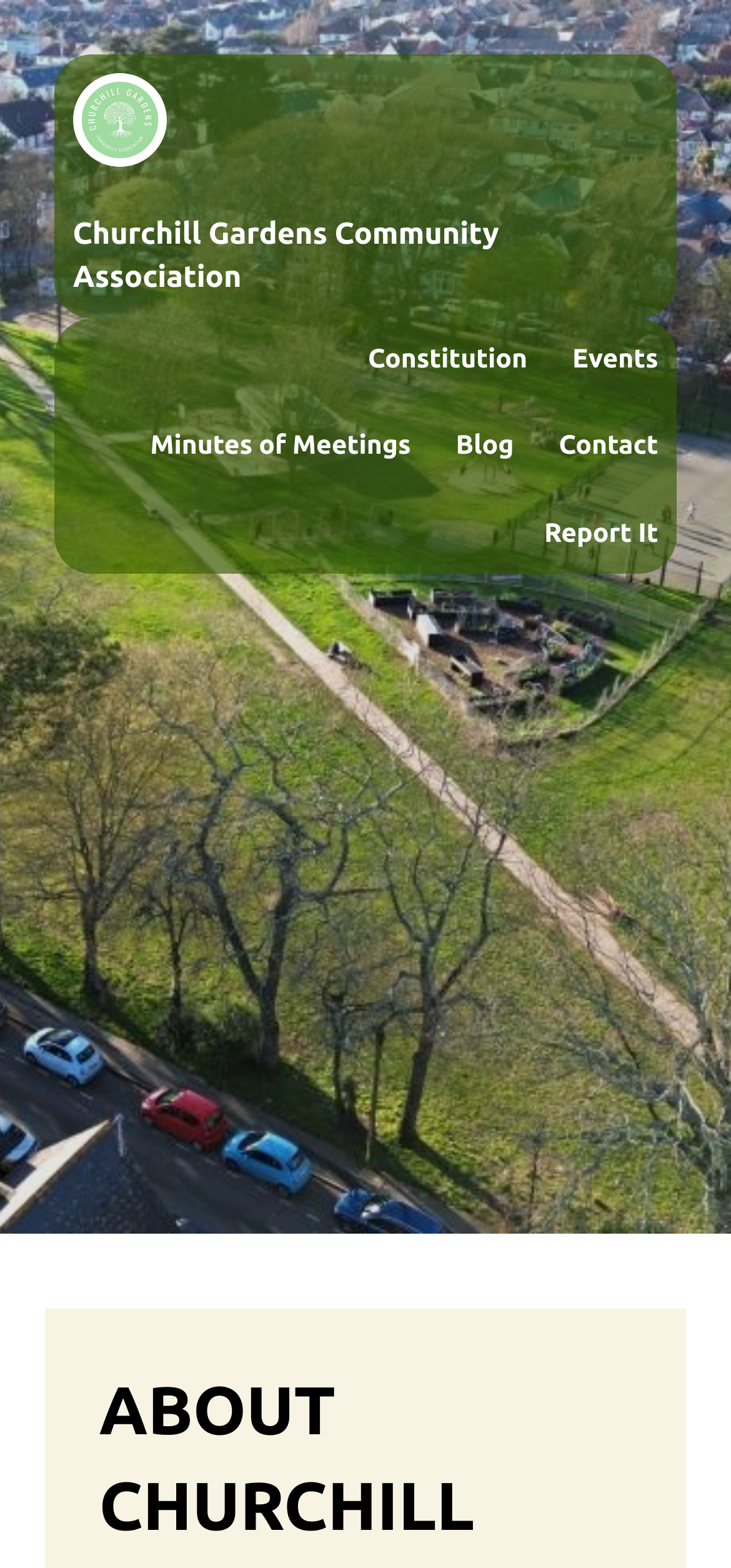What is the purpose of the 'Report It' link?
Please answer using one word or phrase, based on the screenshot.

To report something